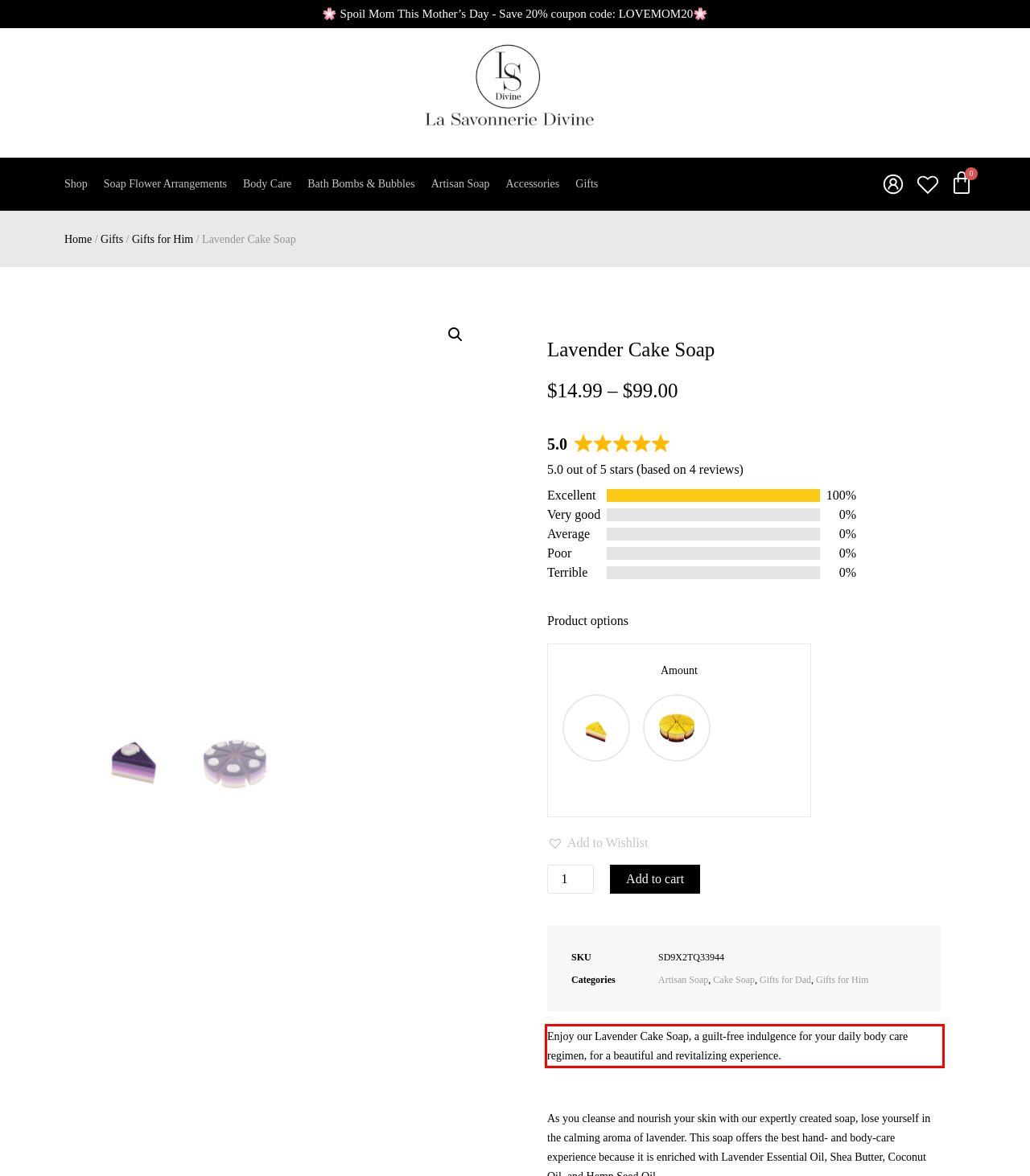You have a screenshot with a red rectangle around a UI element. Recognize and extract the text within this red bounding box using OCR.

Enjoy our Lavender Cake Soap, a guilt-free indulgence for your daily body care regimen, for a beautiful and revitalizing experience.